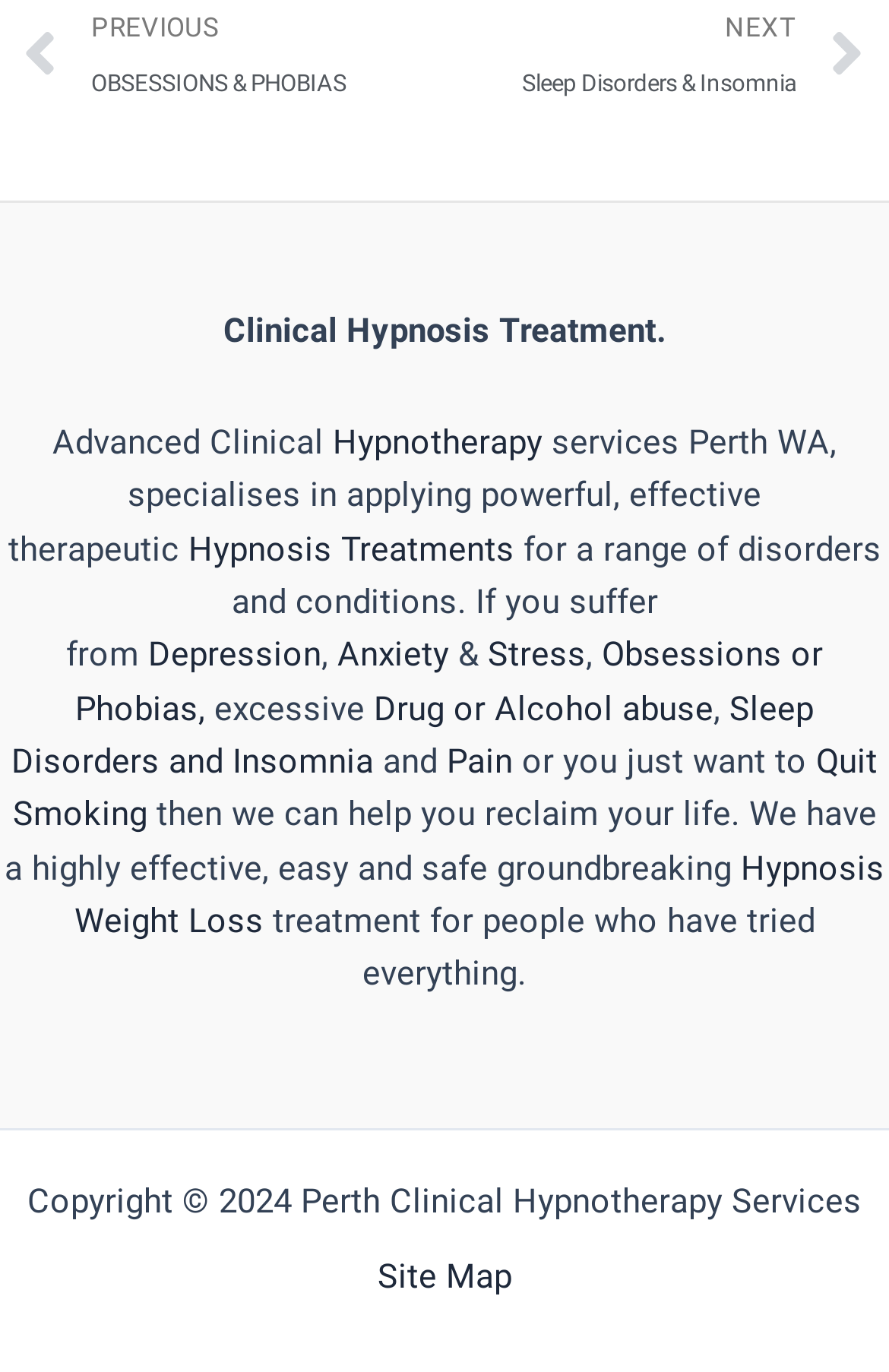Please indicate the bounding box coordinates for the clickable area to complete the following task: "Learn more about Hypnotherapy services". The coordinates should be specified as four float numbers between 0 and 1, i.e., [left, top, right, bottom].

[0.374, 0.307, 0.61, 0.337]